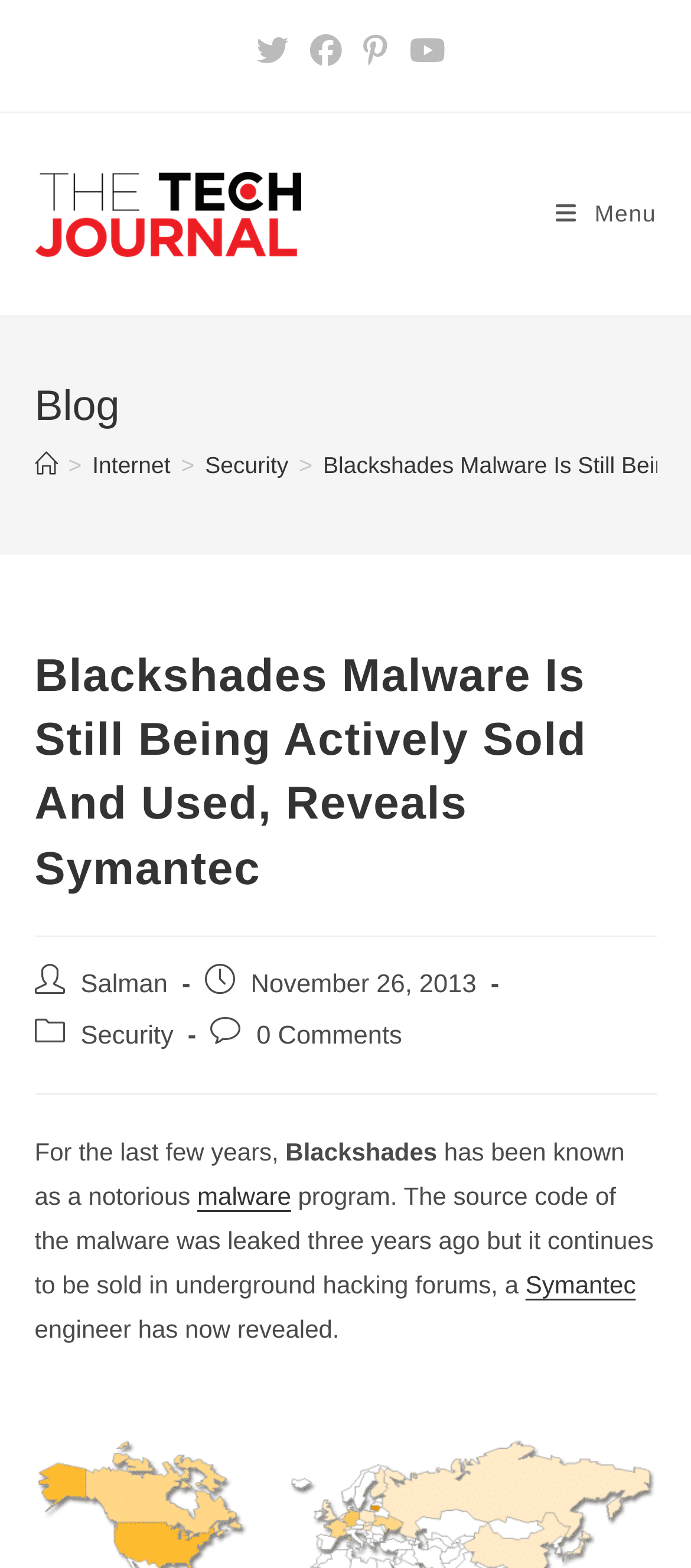Please determine the bounding box coordinates of the element to click in order to execute the following instruction: "Check Symantec's report". The coordinates should be four float numbers between 0 and 1, specified as [left, top, right, bottom].

[0.76, 0.81, 0.92, 0.828]